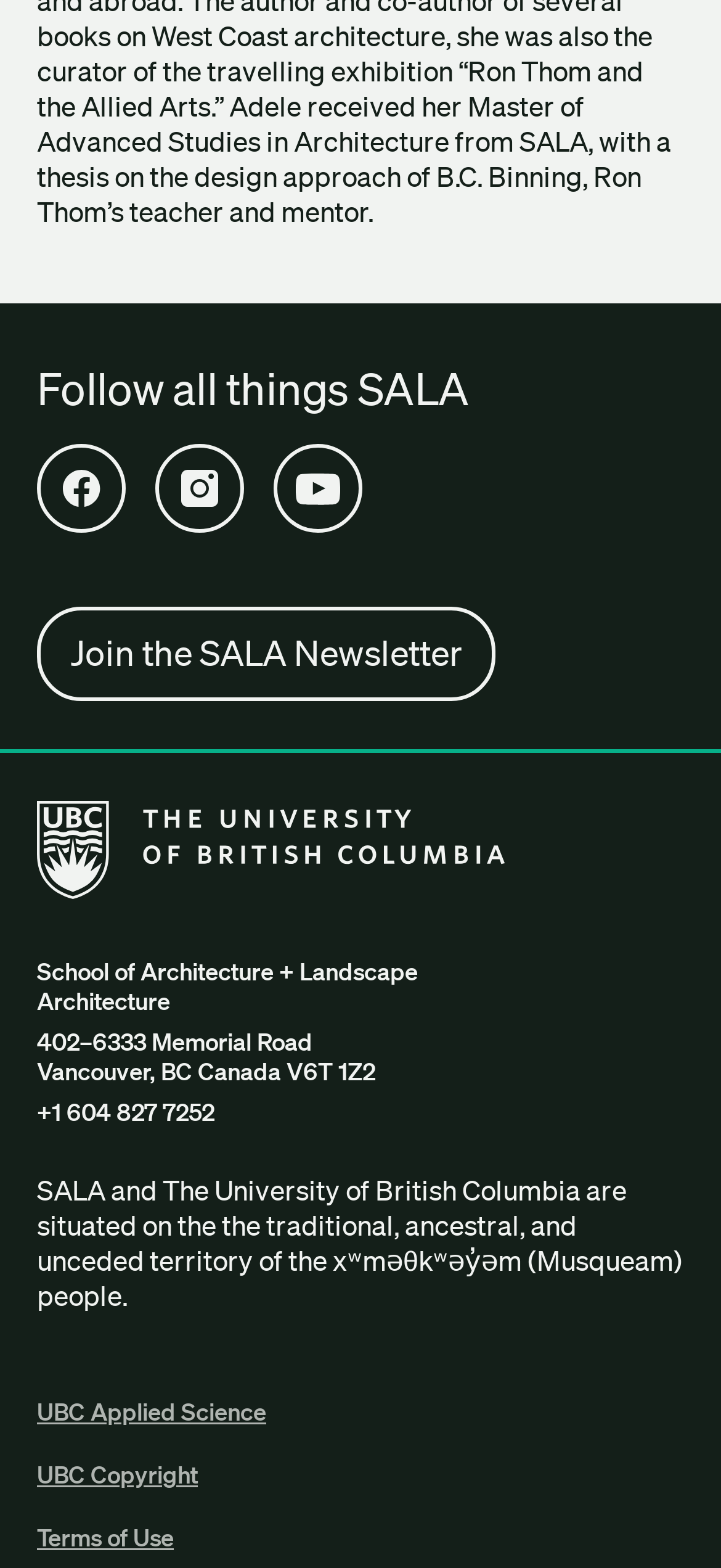What is the territory where SALA is situated?
Please give a detailed and elaborate answer to the question based on the image.

I found the answer by looking at the static text element at the bottom of the page, which mentions that SALA and The University of British Columbia are situated on the traditional, ancestral, and unceded territory of the xʷməθkʷəy̓əm (Musqueam) people.